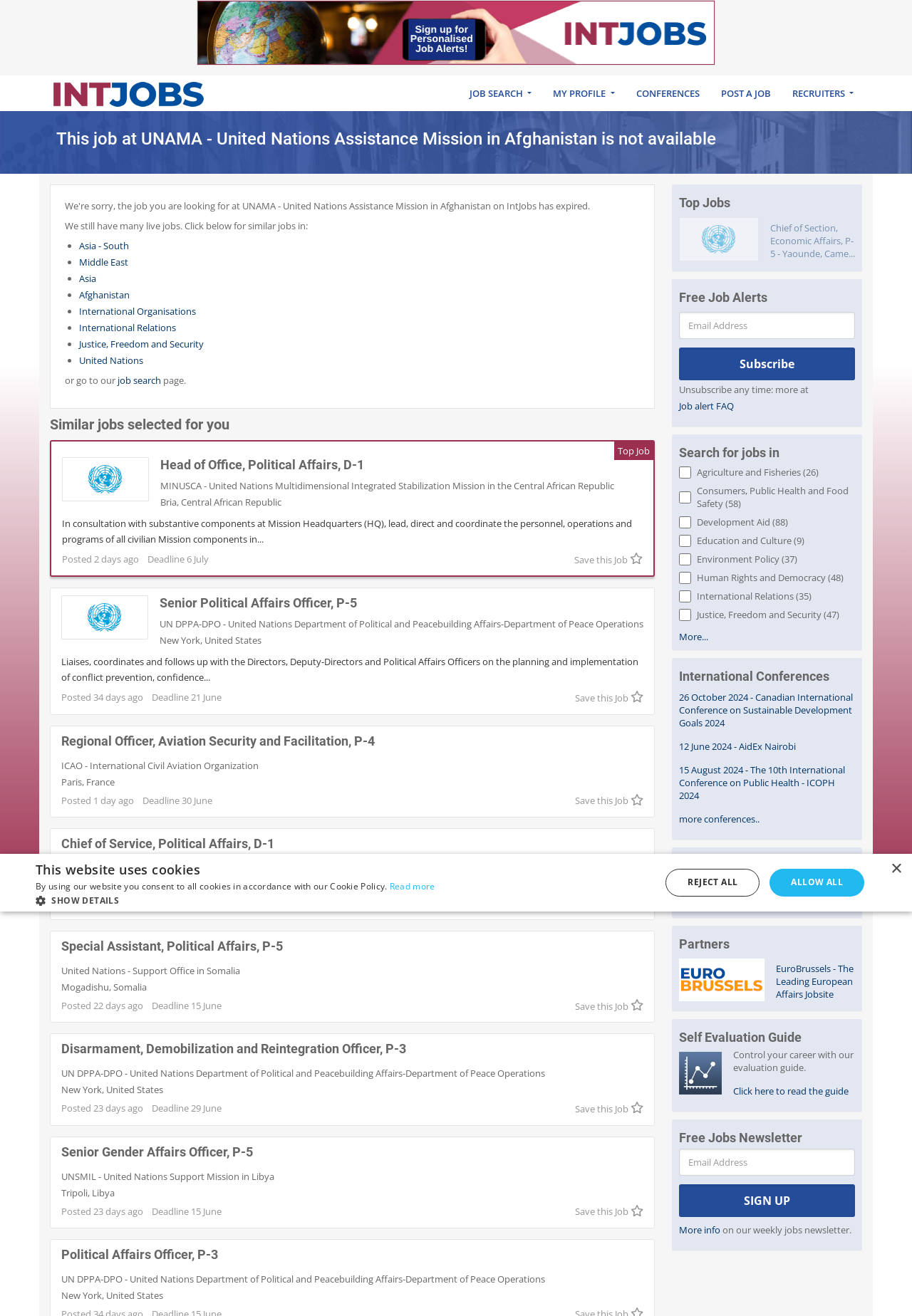Give a detailed account of the webpage's layout and content.

This webpage is a job listing page for a Political Affairs Officer position at the United Nations Assistance Mission in Afghanistan, Kandahar. At the top of the page, there is a navigation menu with links to "JOB SEARCH", "MY PROFILE", "CONFERENCES", "POST A JOB", and "RECRUITERS". Below the navigation menu, there is a heading stating that the job at UNAMA is not available, but there are many live jobs available. 

The page then lists several similar jobs in various locations, including Asia, the Middle East, and Afghanistan. Each job listing includes a heading with the job title, a brief description of the job, and the location. There are also links to "Save this Job" and images associated with each job listing. The job listings are organized in a list format, with each job listed below the previous one.

In the top-right corner of the page, there is a link to "IntJobs - Sign up for our Job Alerts!" with an associated image. There is also an "IntJobs Logo" image in the top-left corner of the page.